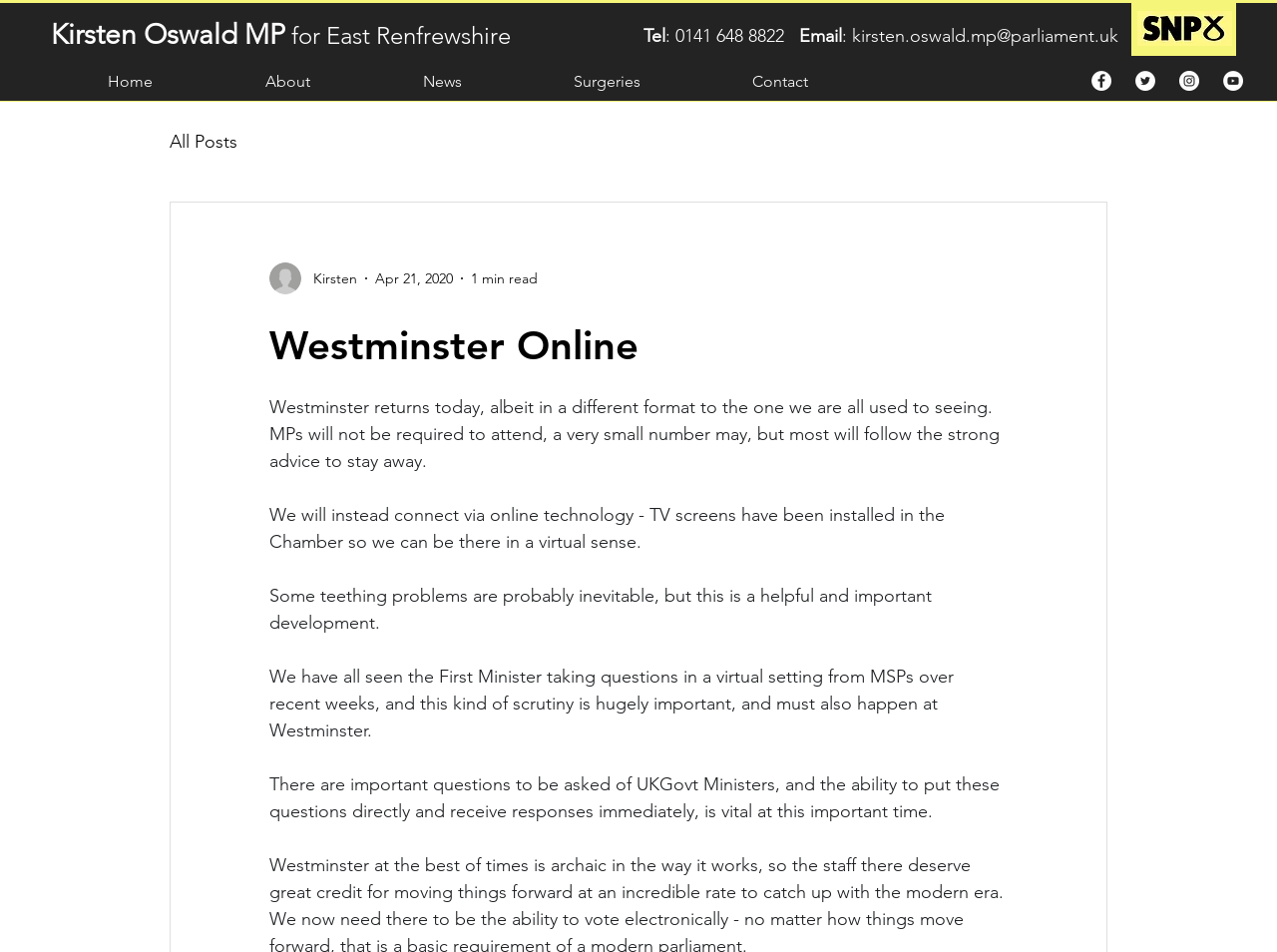Reply to the question with a single word or phrase:
What is the topic of the latest article on the webpage?

Westminster Online